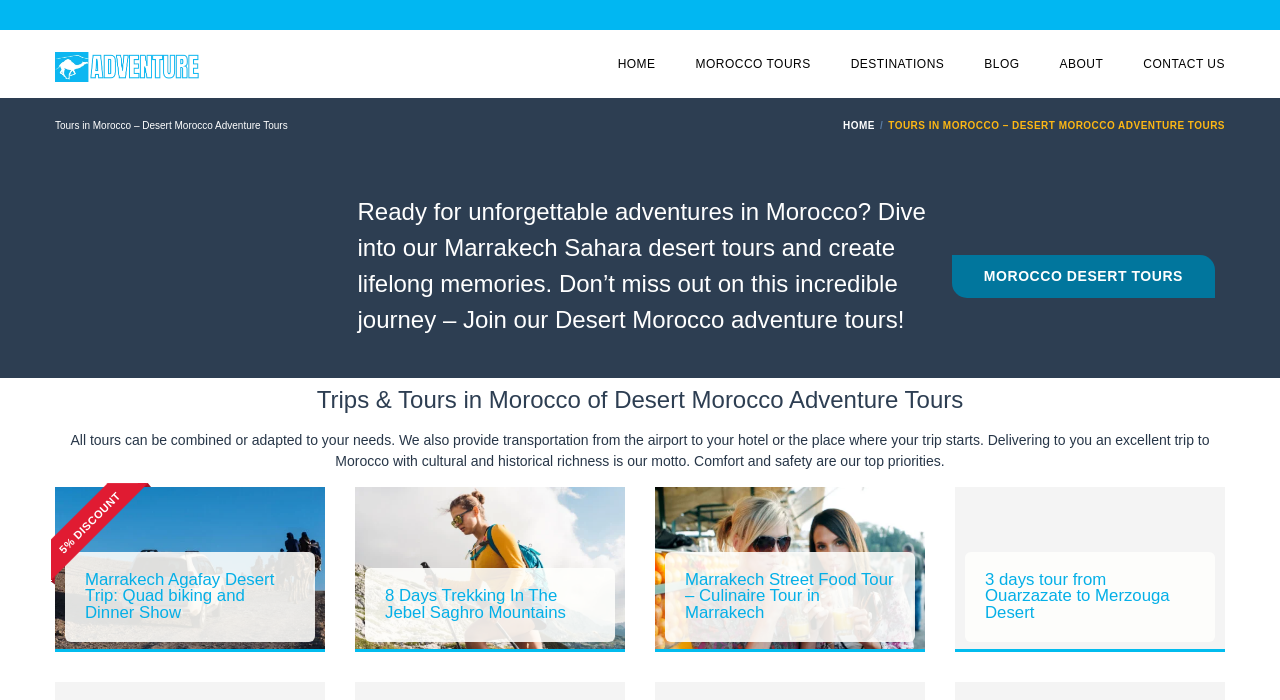Locate the headline of the webpage and generate its content.

Trips & Tours in Morocco of Desert Morocco Adventure Tours